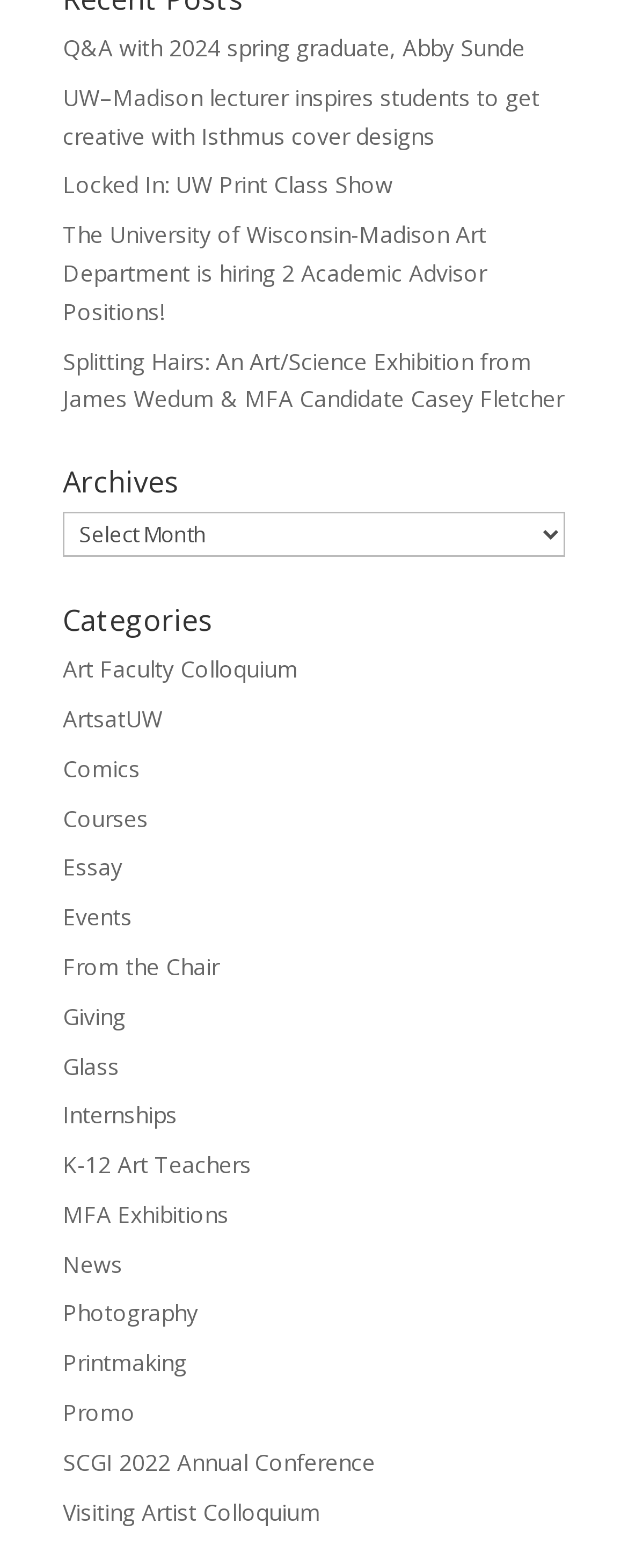Given the following UI element description: "Giving", find the bounding box coordinates in the webpage screenshot.

[0.1, 0.638, 0.2, 0.658]